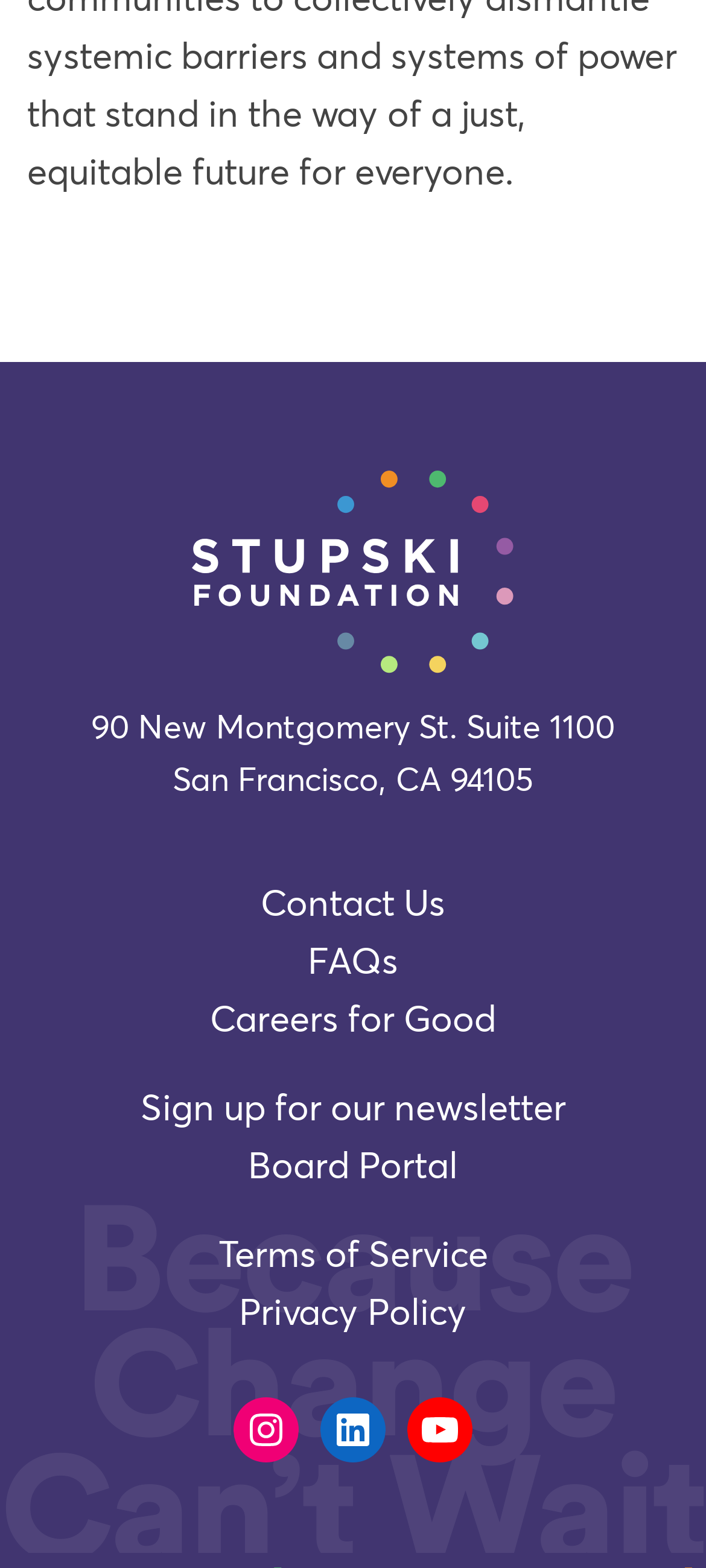Bounding box coordinates are specified in the format (top-left x, top-left y, bottom-right x, bottom-right y). All values are floating point numbers bounded between 0 and 1. Please provide the bounding box coordinate of the region this sentence describes: Sign up for our newsletter

[0.199, 0.696, 0.801, 0.719]